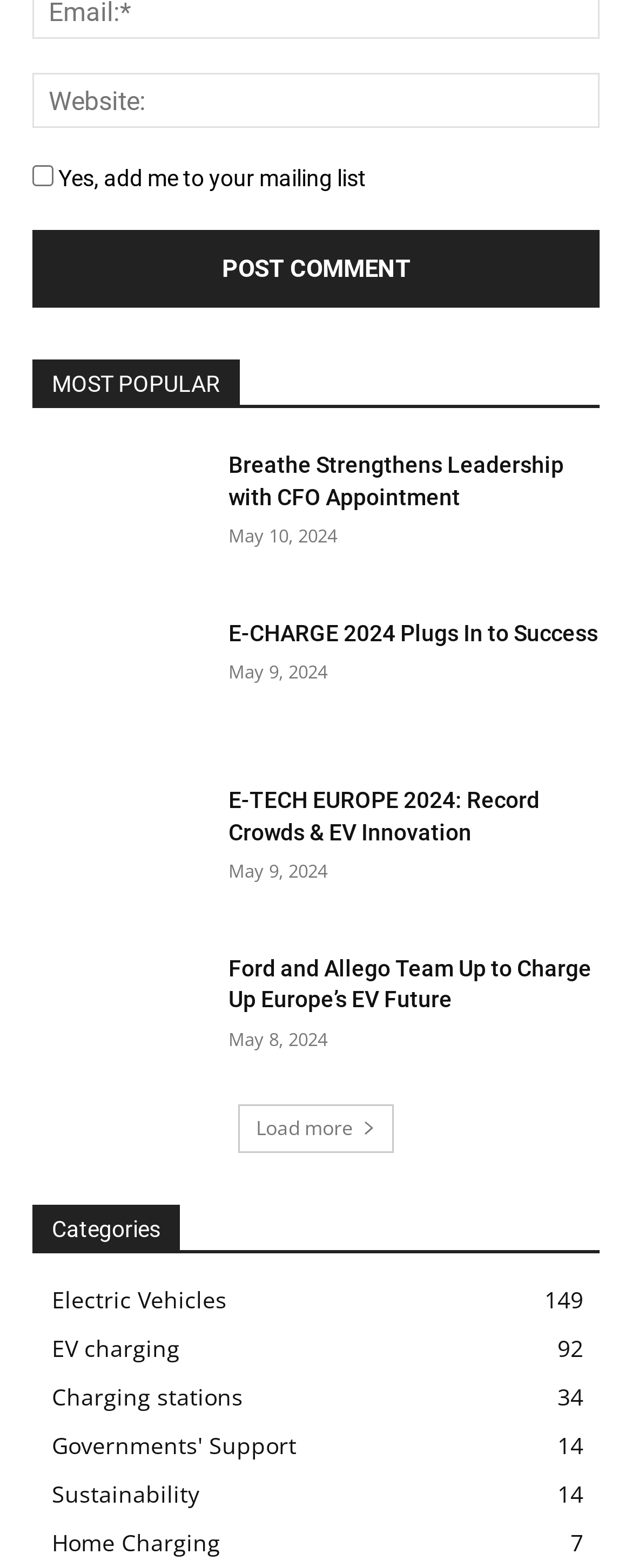Please find the bounding box coordinates of the element's region to be clicked to carry out this instruction: "Visit Project Oberon".

None